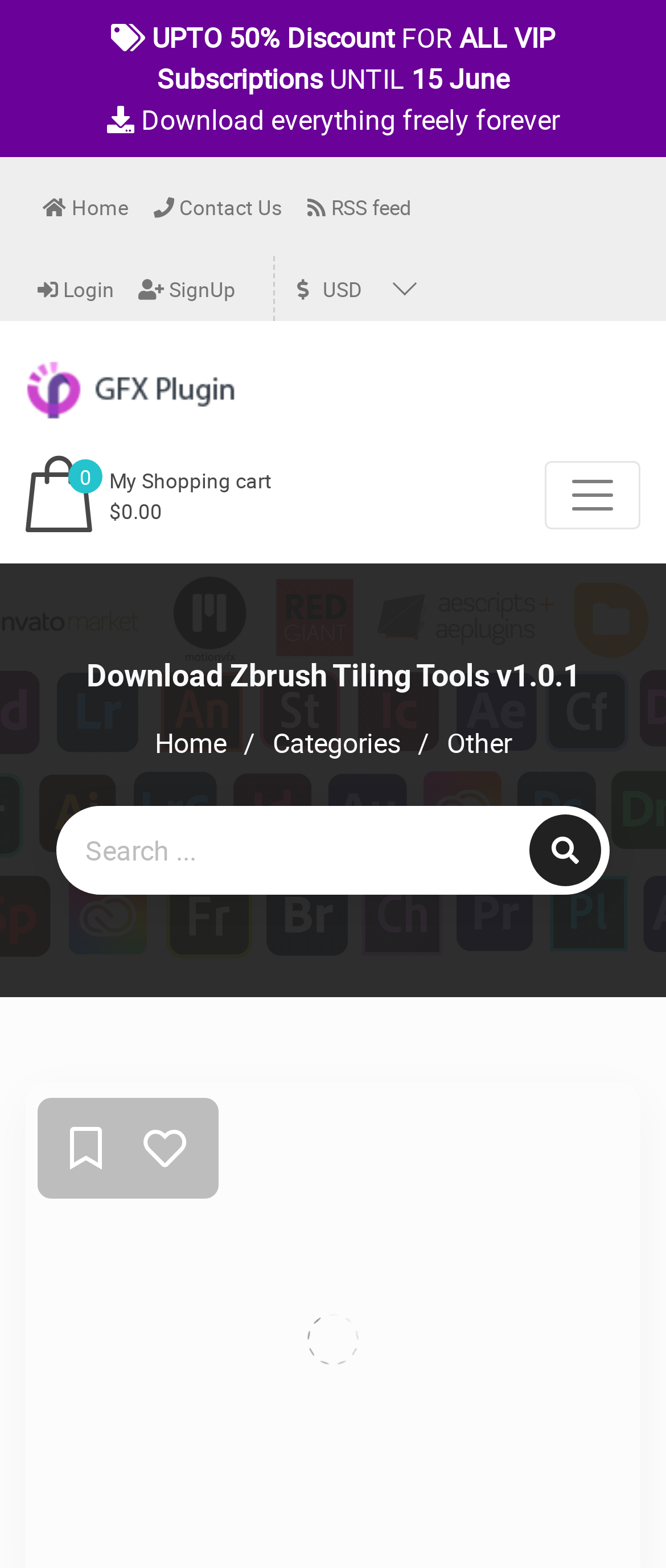Illustrate the webpage thoroughly, mentioning all important details.

This webpage is focused on downloading Zbrush Tiling Tools v1.0.1. At the top left, there is a link to a promotion, offering up to 50% discount for VIP subscriptions until June 15. Next to it, there are links to the home page, contact us, and RSS feed. On the right side of the top section, there are links to log in and sign up, along with a currency indicator showing USD.

Below this top section, there is a logo of GFXPlugin.com, which is also a link. To the right of the logo, there is a toggle navigation button. Underneath, there is a section showing the shopping cart, with a text indicating that it is empty, and a button to toggle navigation.

The main content of the page is a section with a heading that matches the title of the page, "Download Zbrush Tiling Tools v1.0.1". This section contains a link to download the tool, and below it, there are links to navigate to the home page, categories, and other sections. There is also a search box with a search button.

At the bottom of the page, there is a large image related to the download, and three buttons with icons. Finally, there is a link to go back to the top of the page.